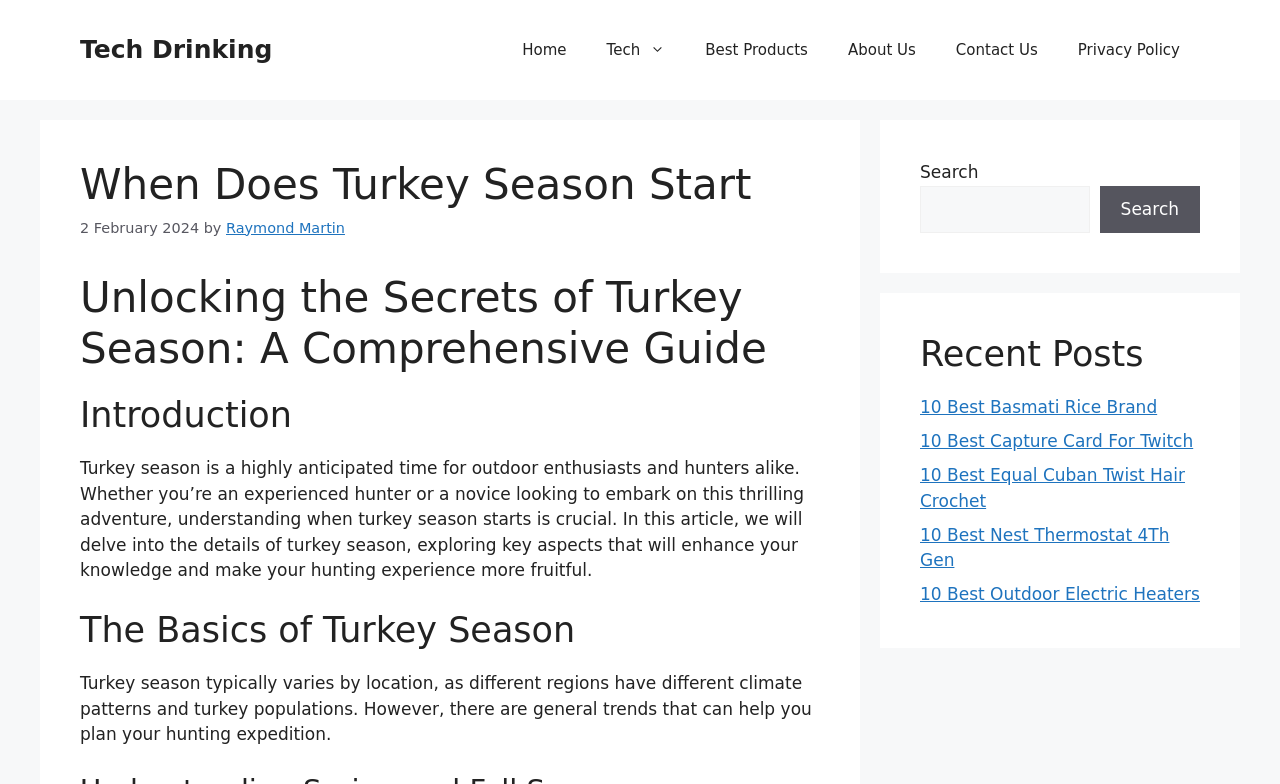Using the provided element description: "10 Best Outdoor Electric Heaters", determine the bounding box coordinates of the corresponding UI element in the screenshot.

[0.719, 0.745, 0.937, 0.77]